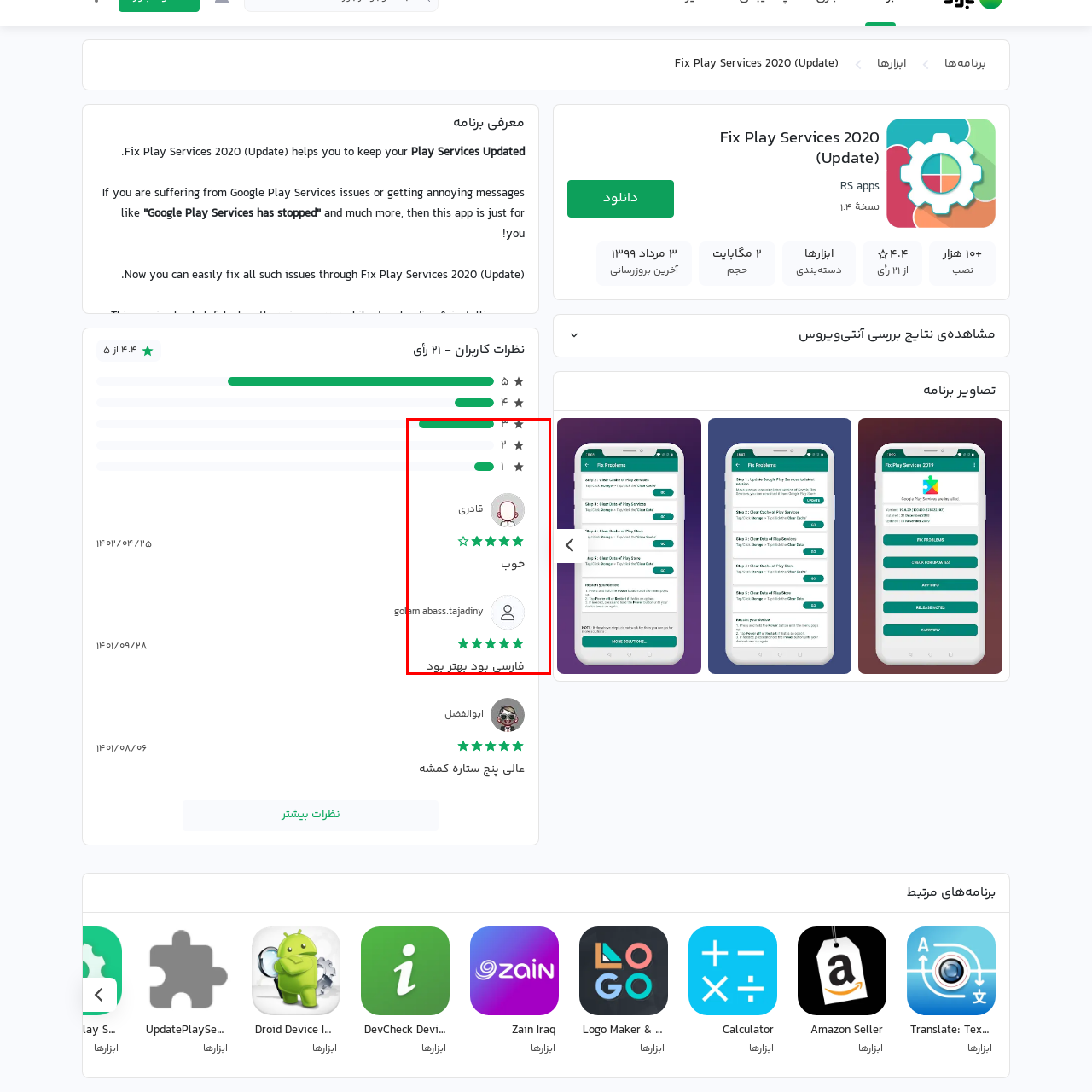Give a detailed caption for the image that is encased within the red bounding box.

The image features user reviews for the app "Fix Play Services 2020 (Update)," highlighting user feedback and star ratings. It showcases two distinct reviews. The first review, attributed to a user with the name "قادری," features a rating of 4 out of 5 stars, indicating a positive impression but with room for improvement. The feedback appears to express satisfaction but perhaps suggests some areas for enhancement. 

The second review, from the user "abass.tajadiny," displays an even higher rating of 5 stars, reflecting excellent satisfaction with the app. The review is labeled "خوب" ("Good" in English), reinforcing the user's favorable experience with the application. 

Additionally, there is a comment below these reviews stating "فارسی بود بهتر بود," which translates to "It would have been better in Persian," suggesting that the user might prefer a Persian language interface or support. 

Overall, the image encapsulates user engagement and feedback, providing insight into the app's reception and highlighting areas where users feel improvements could be made.